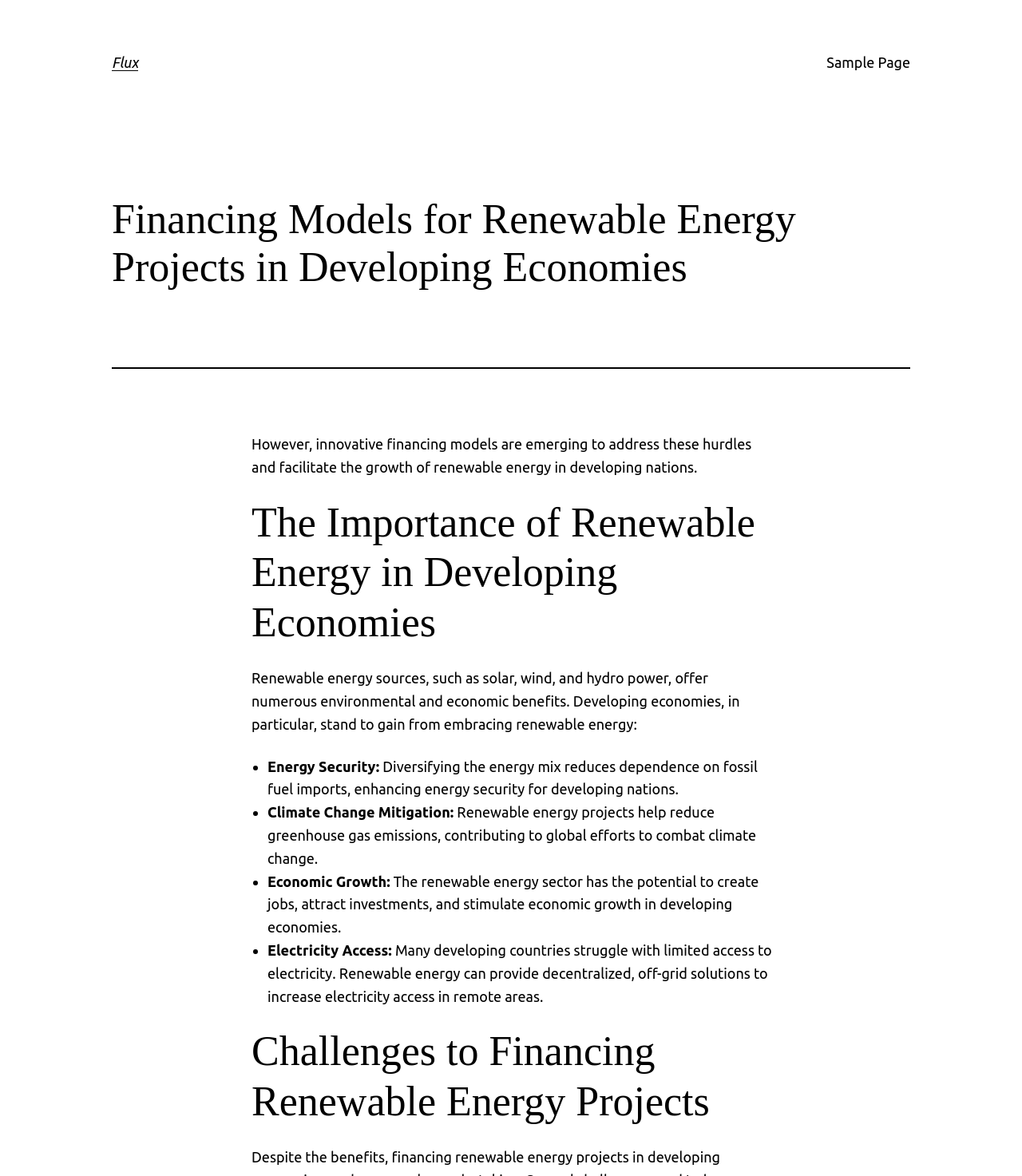Is the webpage about a specific country? Look at the image and give a one-word or short phrase answer.

No